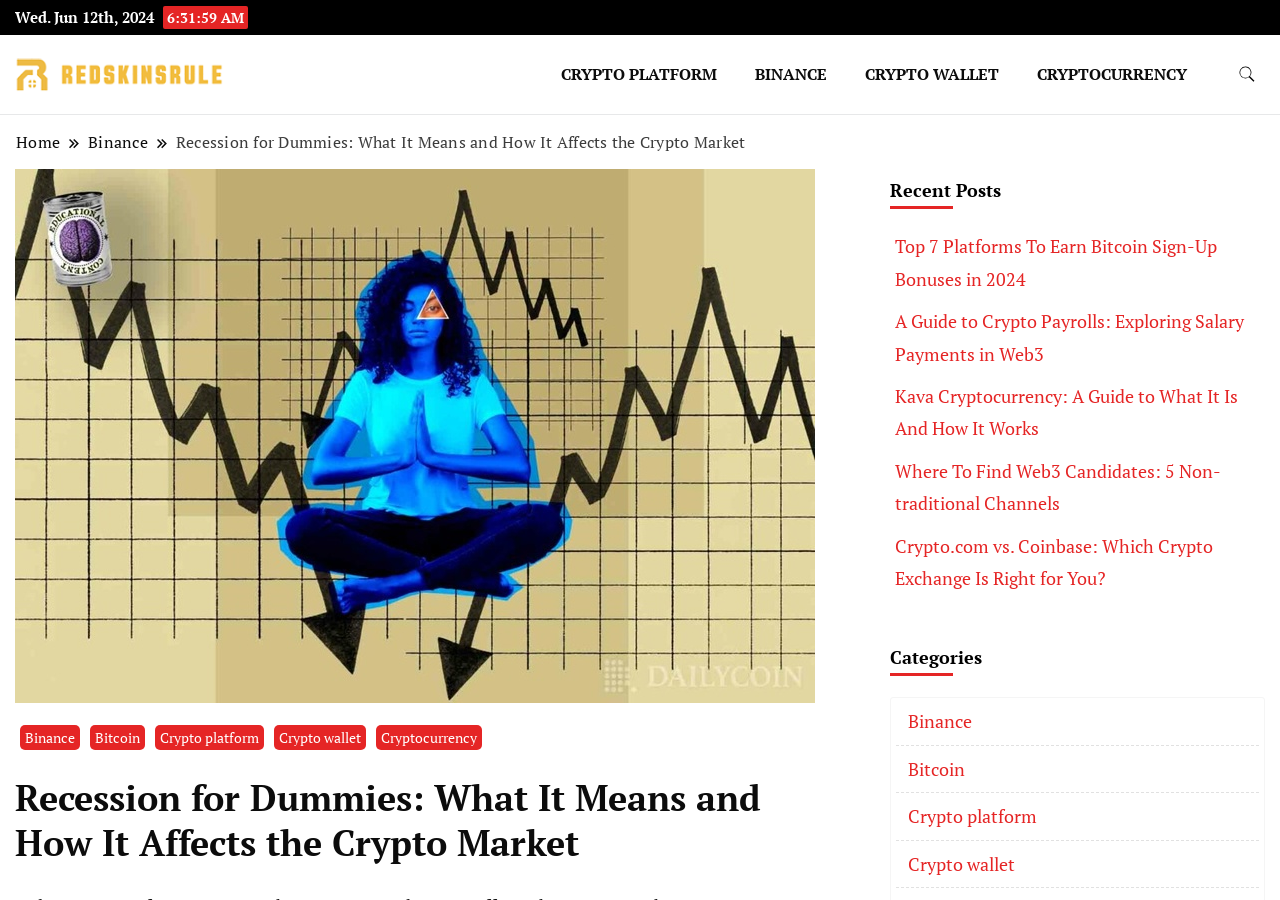Provide your answer in one word or a succinct phrase for the question: 
What is the category of the post 'Kava Cryptocurrency: A Guide to What It Is And How It Works'?

Cryptocurrency